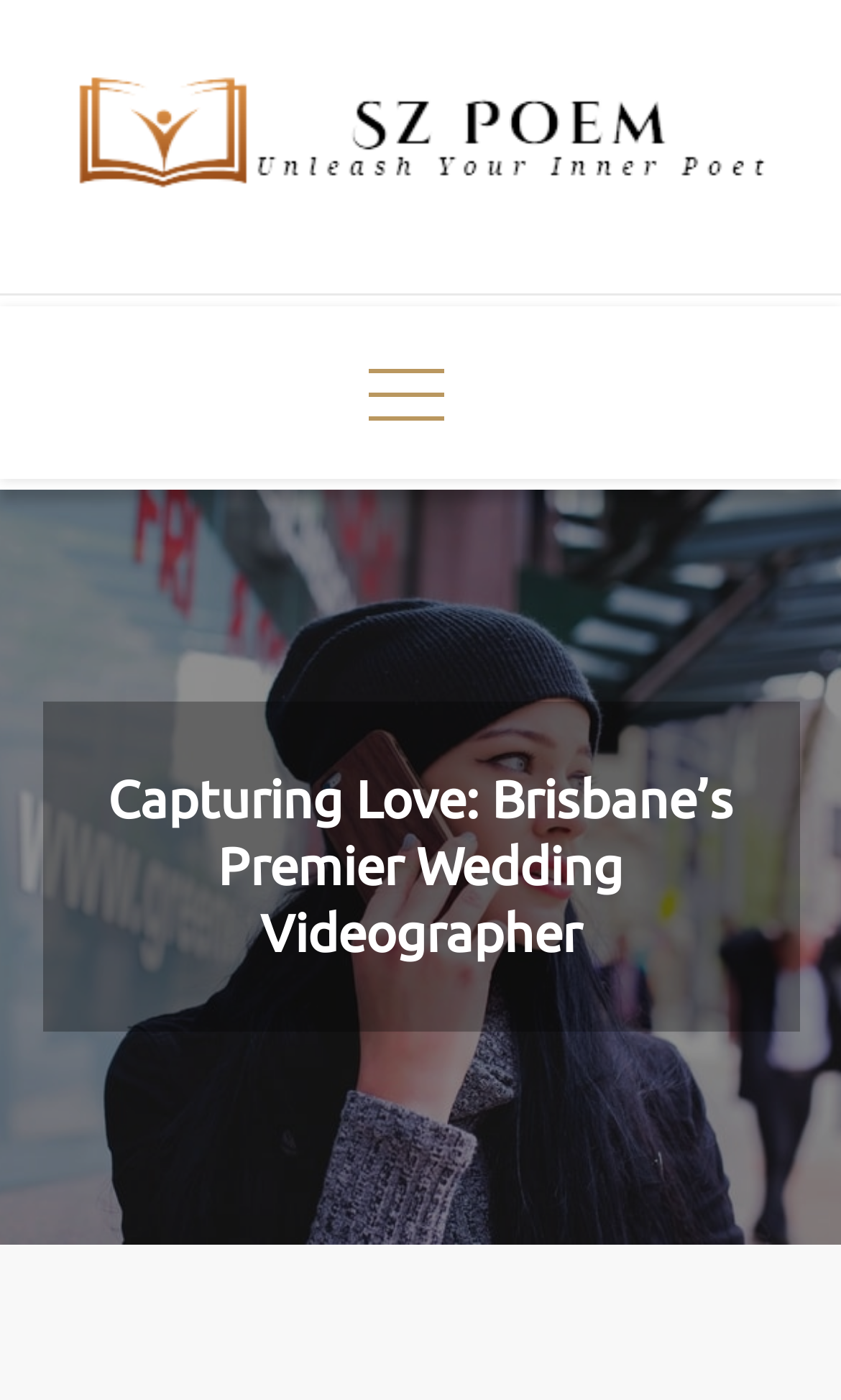Respond to the question below with a single word or phrase:
What is the tagline of the wedding videographer?

Unleash Your Inner Poet